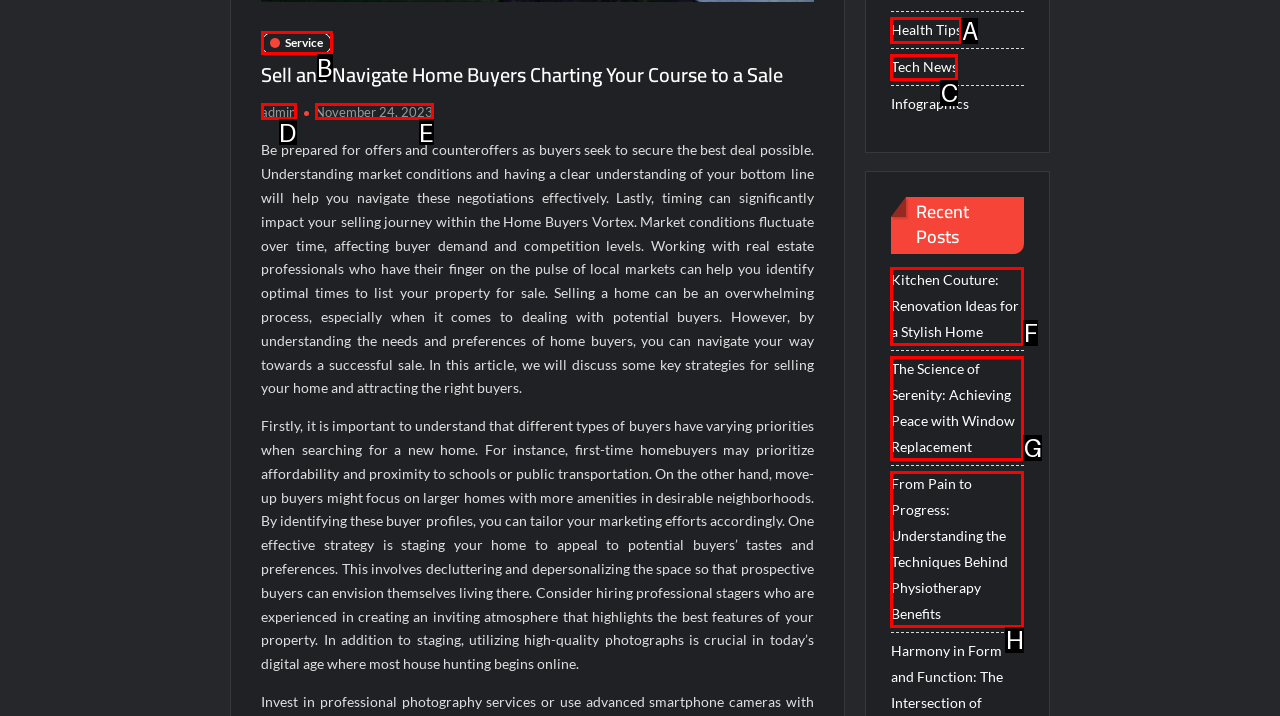Which HTML element matches the description: Health Tips?
Reply with the letter of the correct choice.

A